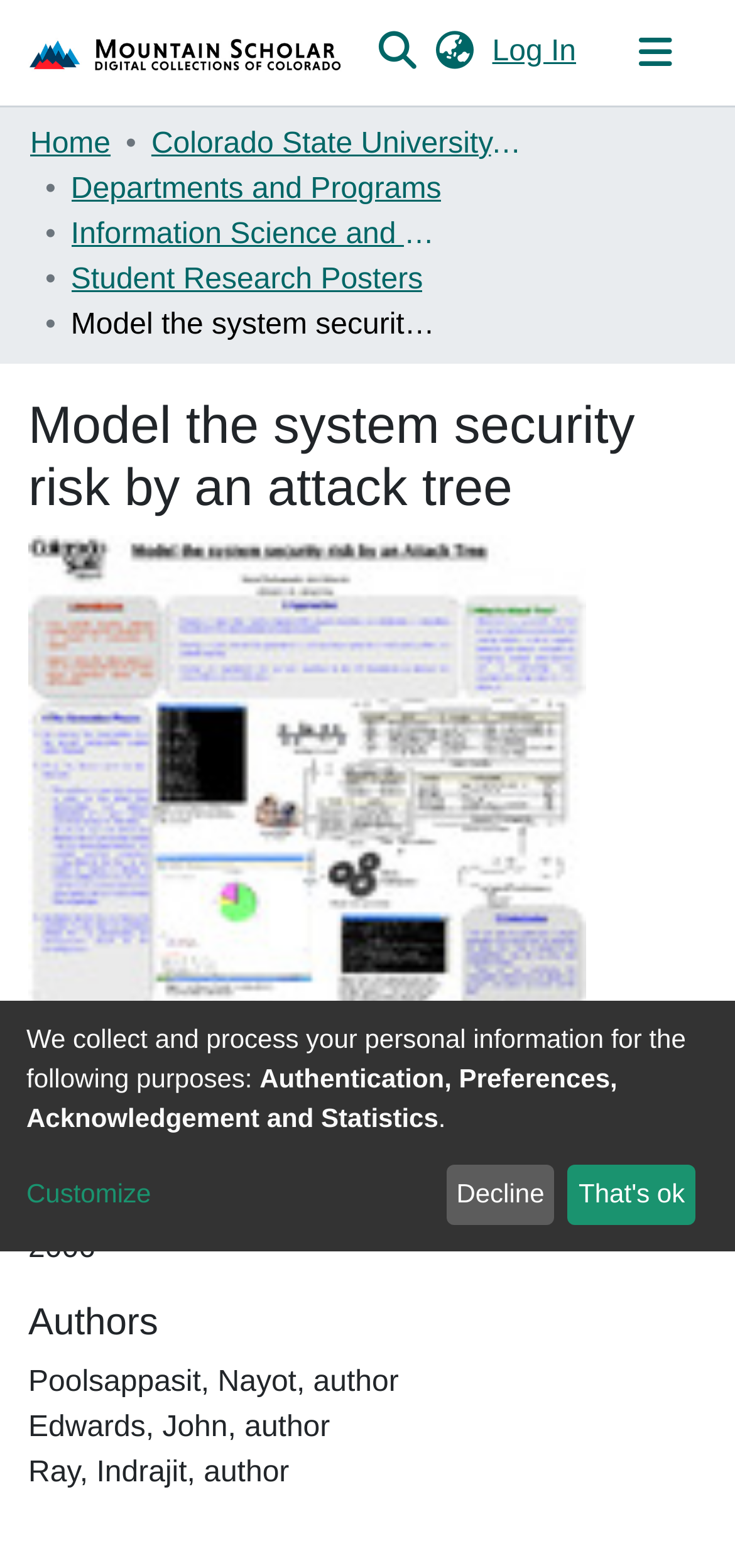Find the coordinates for the bounding box of the element with this description: "Colorado State University, Fort Collins".

[0.206, 0.078, 0.719, 0.107]